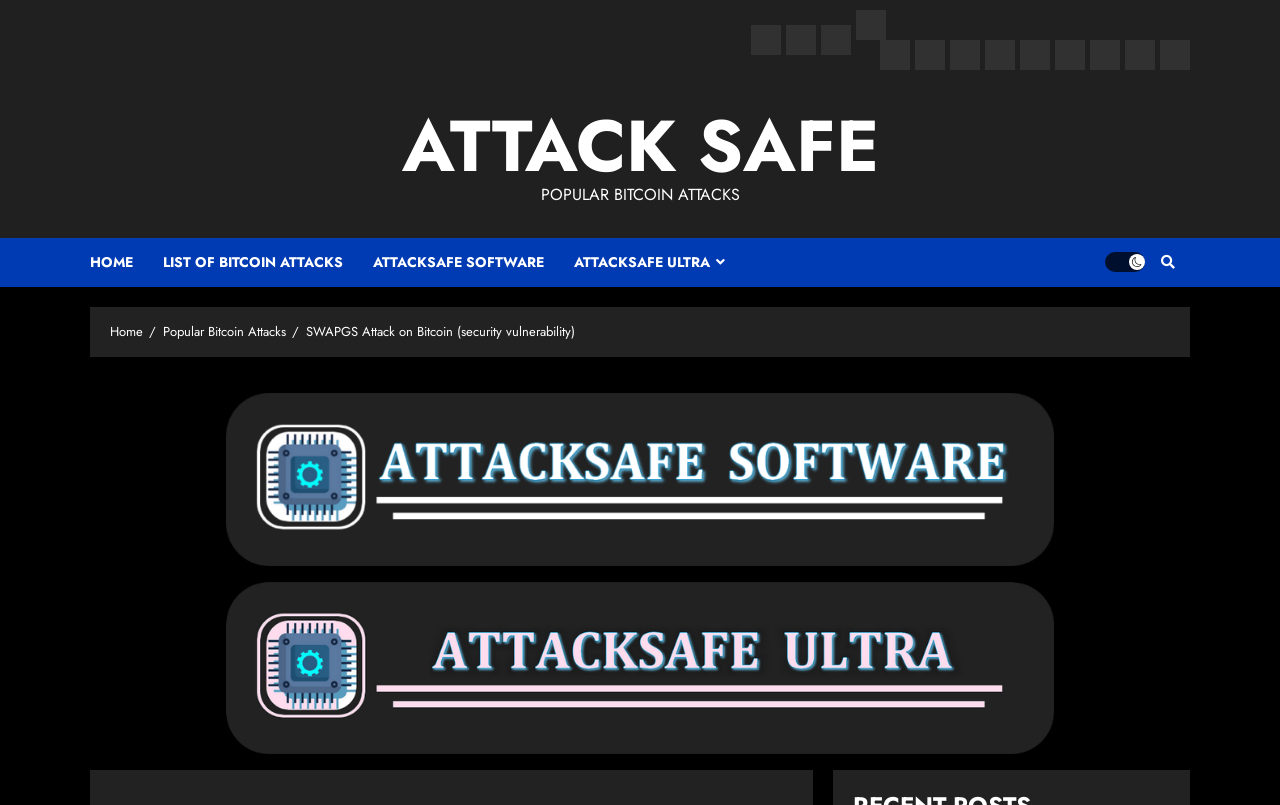Provide a brief response in the form of a single word or phrase:
How many images are there on the webpage?

2